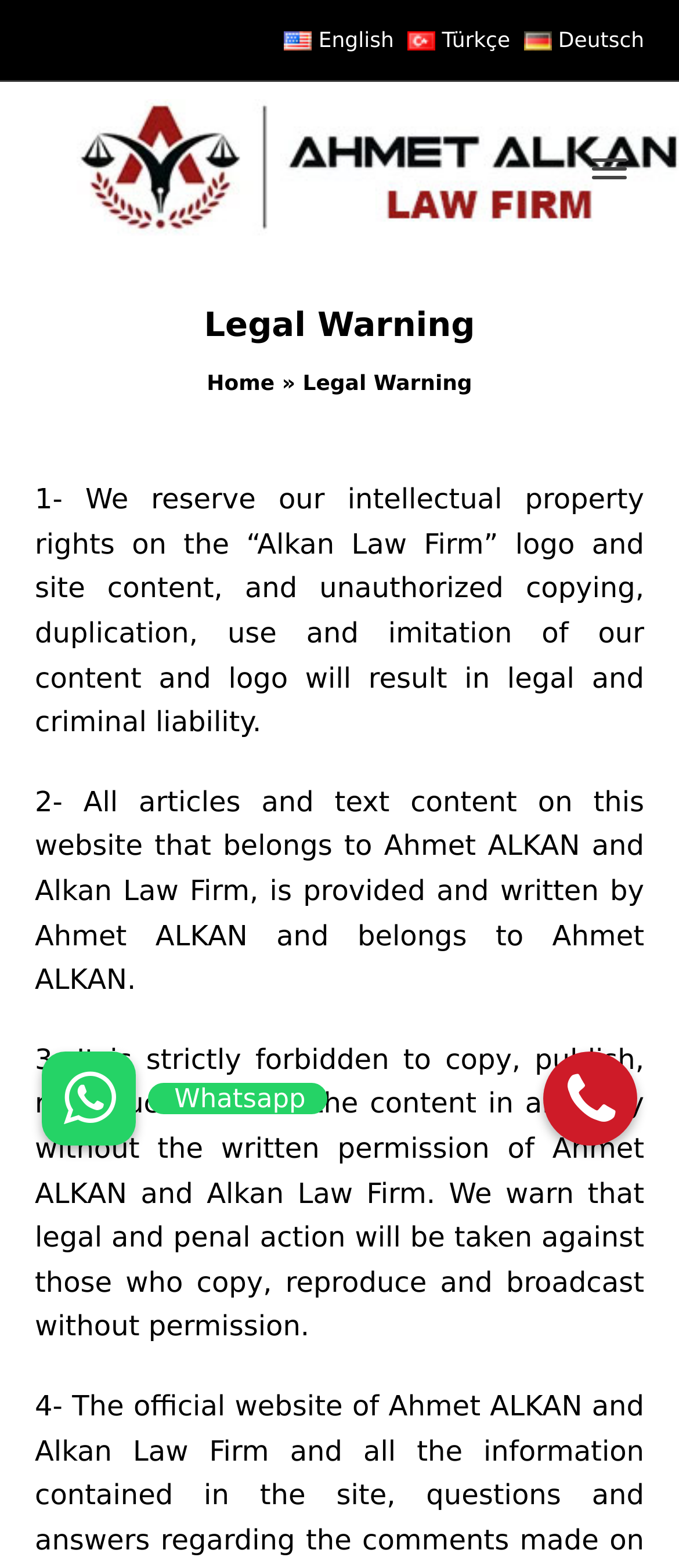Give a detailed account of the webpage's layout and content.

This webpage is about a legal warning from Alkan Law Firm, an attorney at law and advocate in Antalya. At the top, there are three language options: English, Türkçe, and Deutsch, aligned horizontally. Below these options, there is a heading "Legal Warning" in a prominent position. 

Under the heading, there is a navigation menu with a "Home" link, followed by a right arrow symbol. 

The main content of the page consists of three paragraphs of legal text, each describing the firm's intellectual property rights and the consequences of unauthorized copying or use of their content and logo. These paragraphs are positioned in the middle of the page, taking up most of the vertical space.

On the right side of the page, near the top, there is a search box labeled "search". Below the search box, there is another section with the same language options as at the top, but with a heading "Switch The Language". 

At the bottom of the page, there are two buttons labeled "Popup Kapat" (meaning "Close Popup" in Turkish), one on the right side and another at the bottom right corner. Additionally, there are two social media links, one for WhatsApp and another with an unspecified icon, positioned at the bottom left corner of the page.